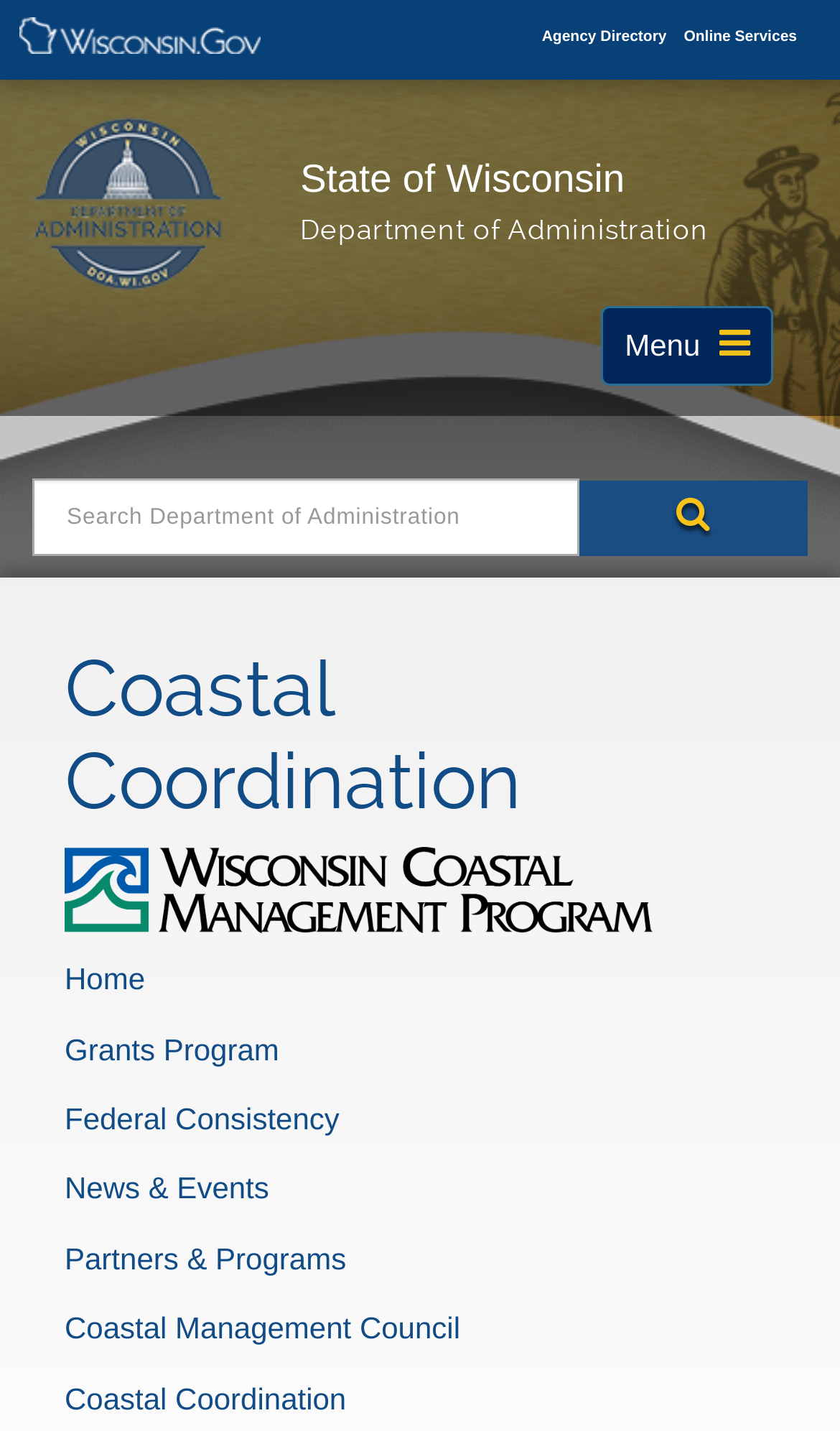Pinpoint the bounding box coordinates of the clickable area necessary to execute the following instruction: "Go to Agency Directory". The coordinates should be given as four float numbers between 0 and 1, namely [left, top, right, bottom].

[0.645, 0.021, 0.799, 0.032]